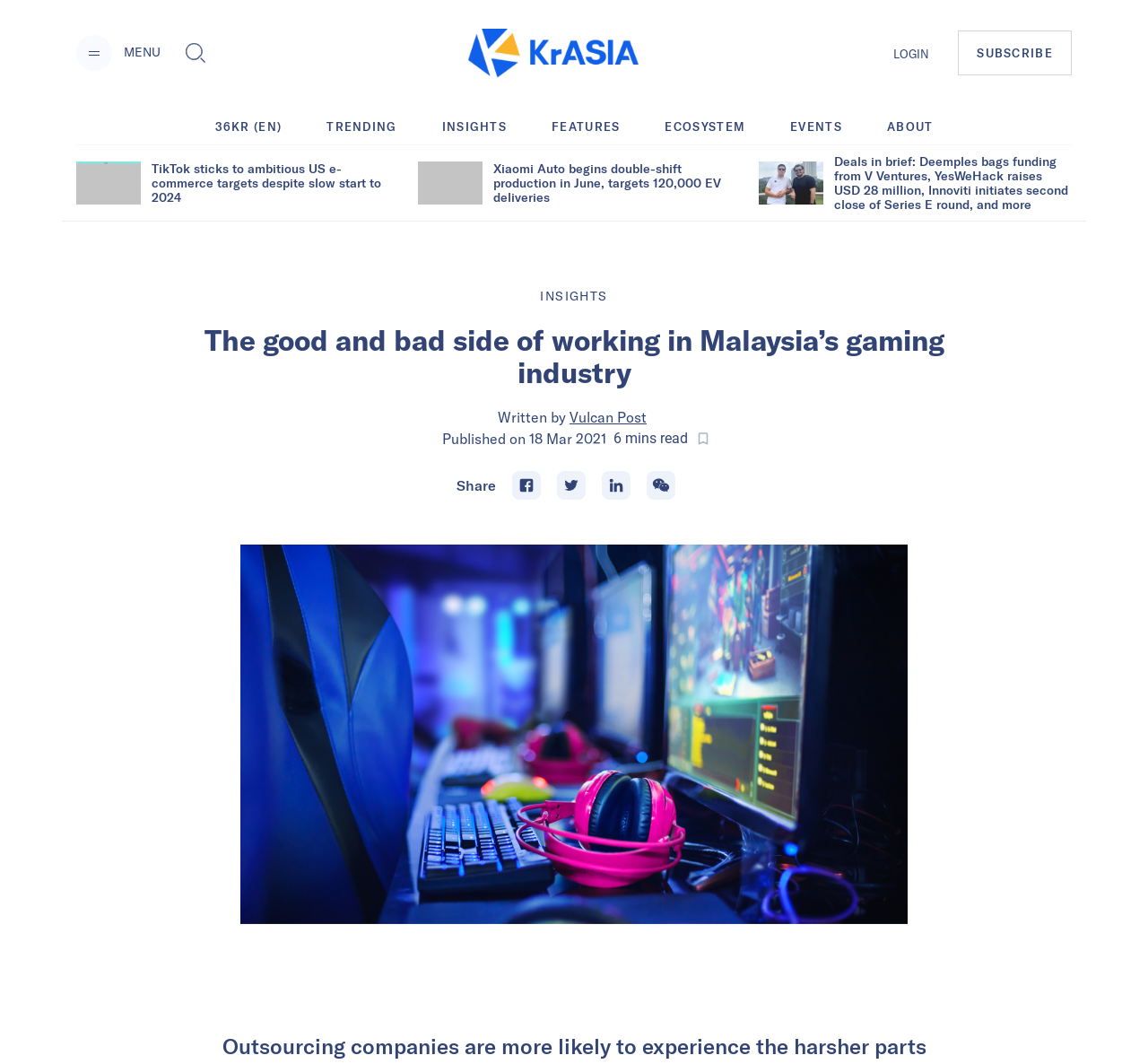What is the topic of the main article?
Answer the question with a thorough and detailed explanation.

I determined the answer by reading the heading of the main article, which is 'The good and bad side of working in Malaysia’s gaming industry'.